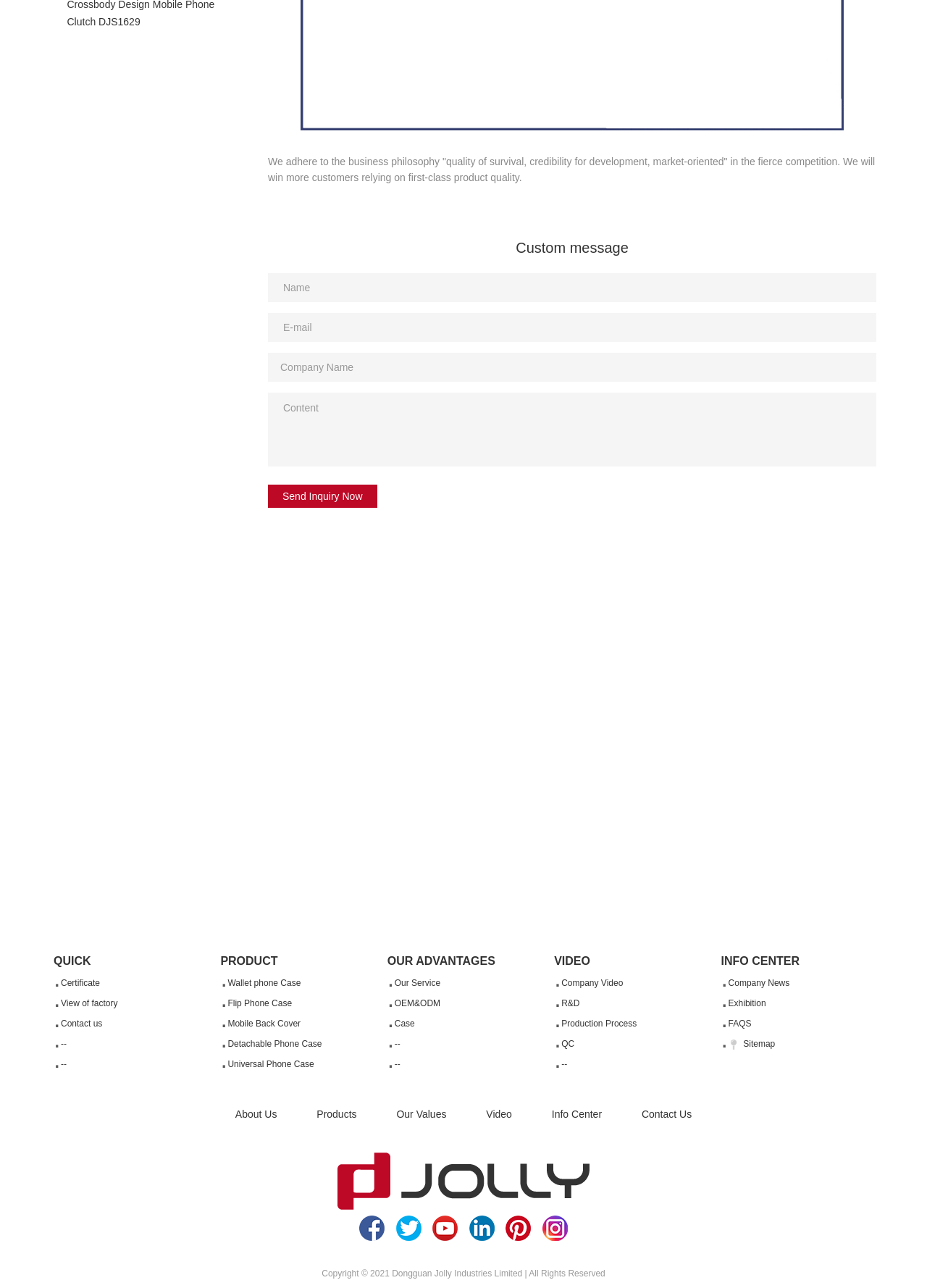Find the bounding box coordinates corresponding to the UI element with the description: "--". The coordinates should be formatted as [left, top, right, bottom], with values as floats between 0 and 1.

[0.058, 0.803, 0.222, 0.819]